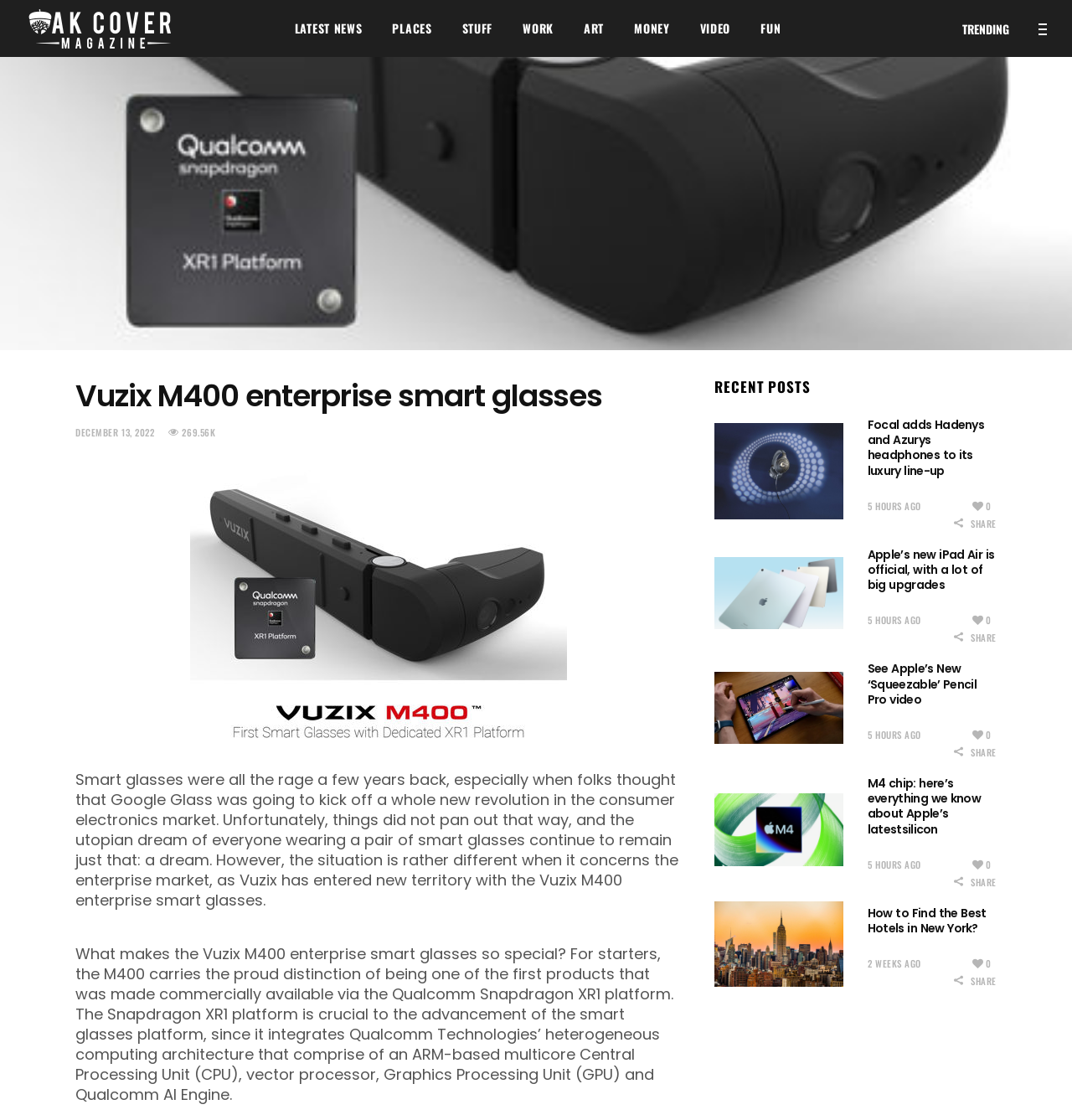Locate the bounding box coordinates for the element described below: "Our Approach". The coordinates must be four float values between 0 and 1, formatted as [left, top, right, bottom].

None